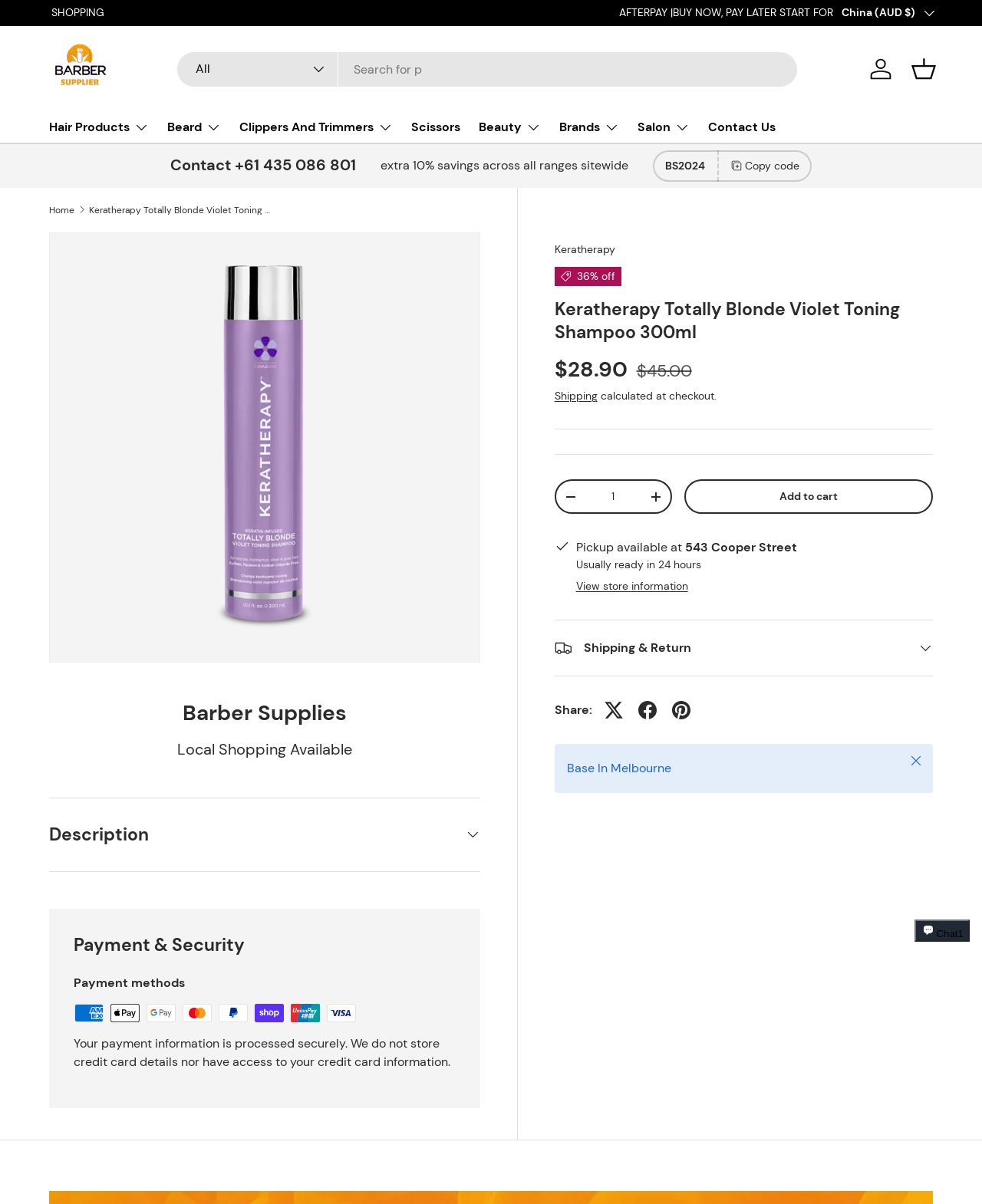Please find the bounding box coordinates of the section that needs to be clicked to achieve this instruction: "Add to cart".

[0.697, 0.398, 0.95, 0.427]